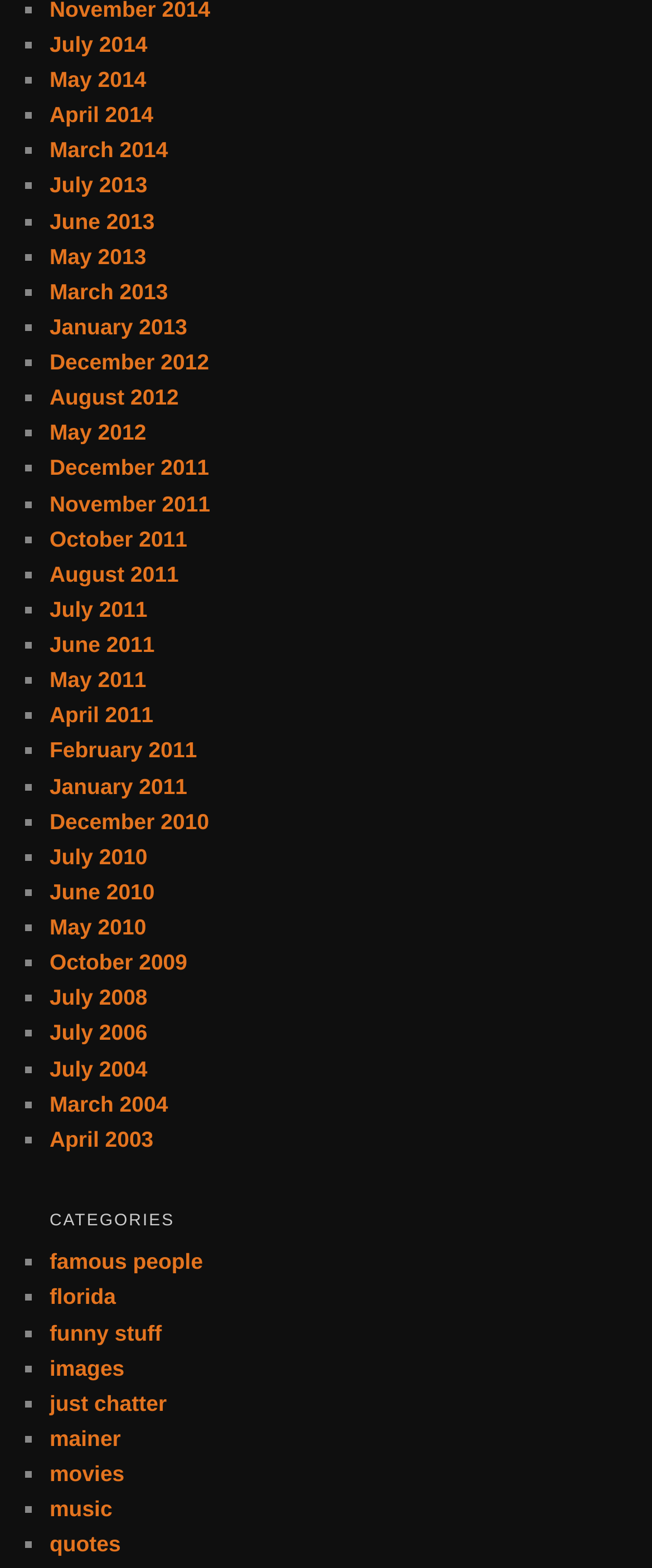Answer the question below with a single word or a brief phrase: 
What is the category of the last link?

movies